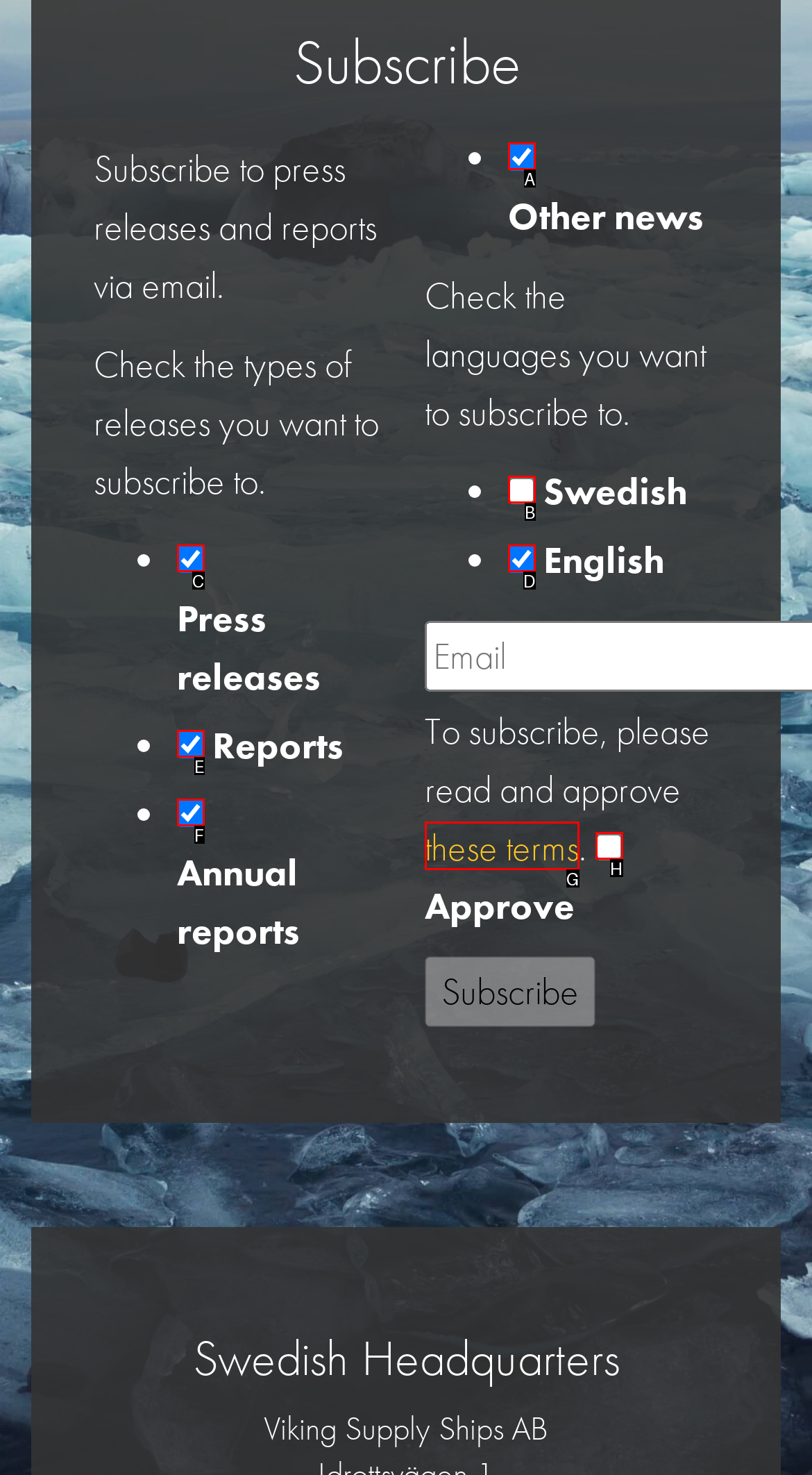Determine which HTML element best suits the description: parent_node: Approve. Reply with the letter of the matching option.

H